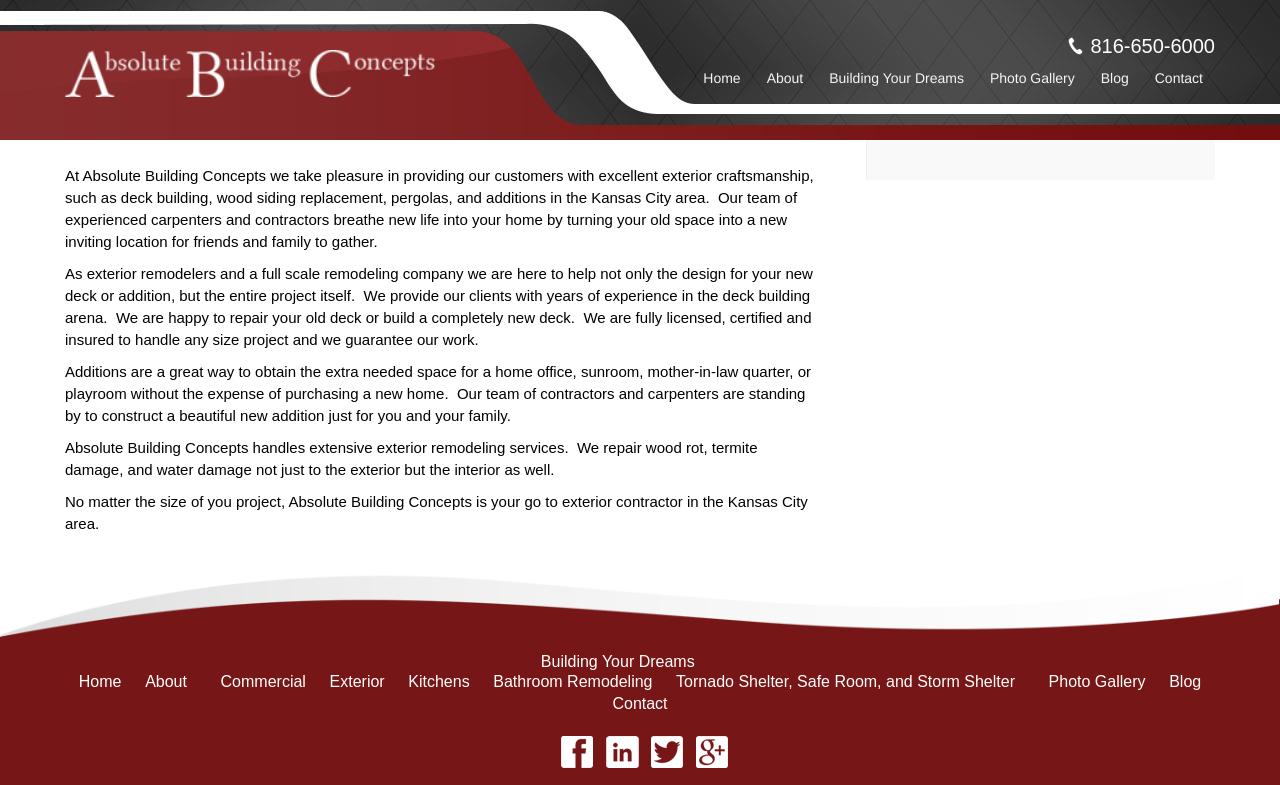Please analyze the image and give a detailed answer to the question:
What is the company's guarantee?

The webpage mentions that Absolute Building Concepts is fully licensed, certified, and insured to handle any size project and guarantees their work.